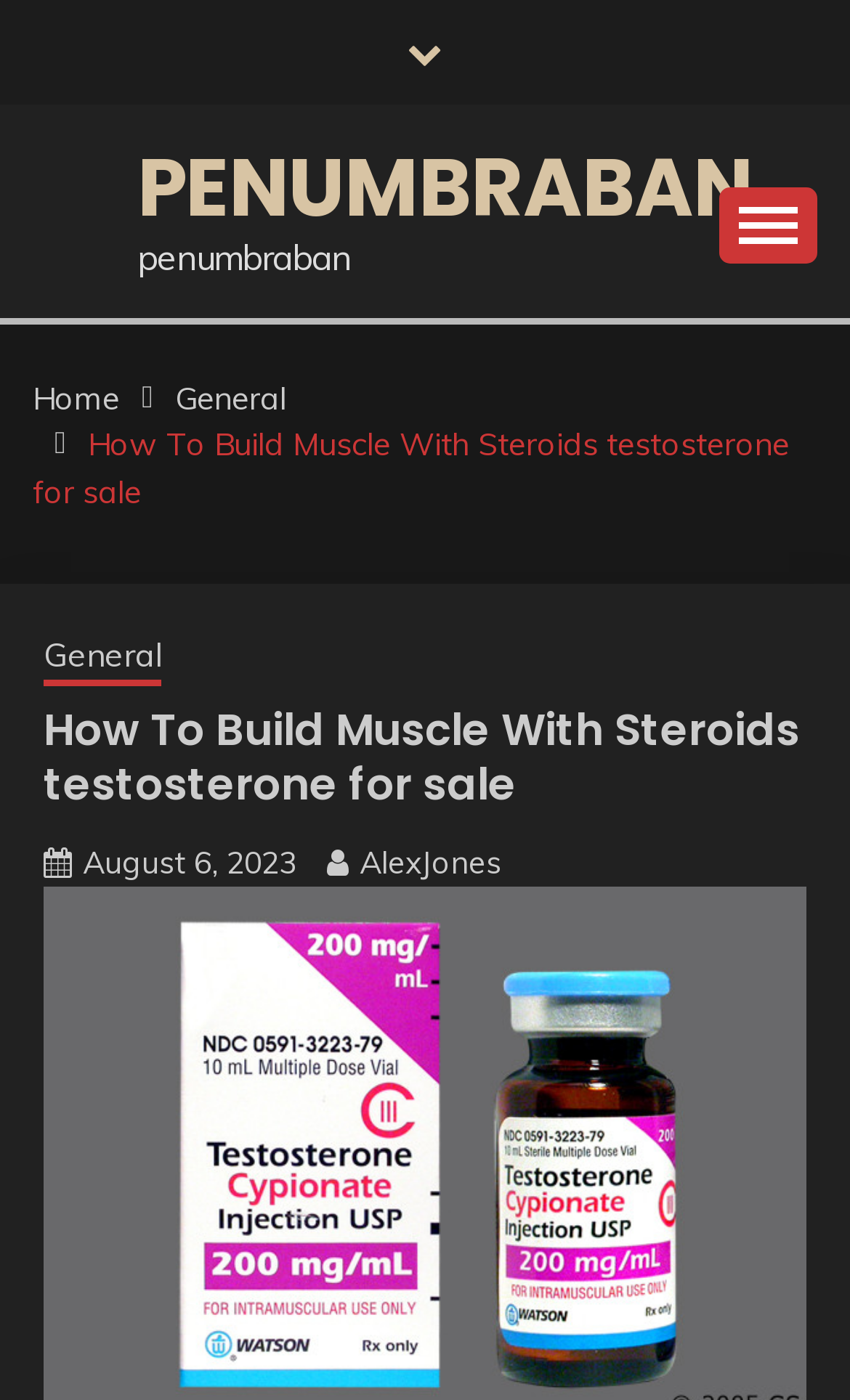What is the purpose of this webpage?
Based on the image, provide your answer in one word or phrase.

To provide information on building muscle with steroids